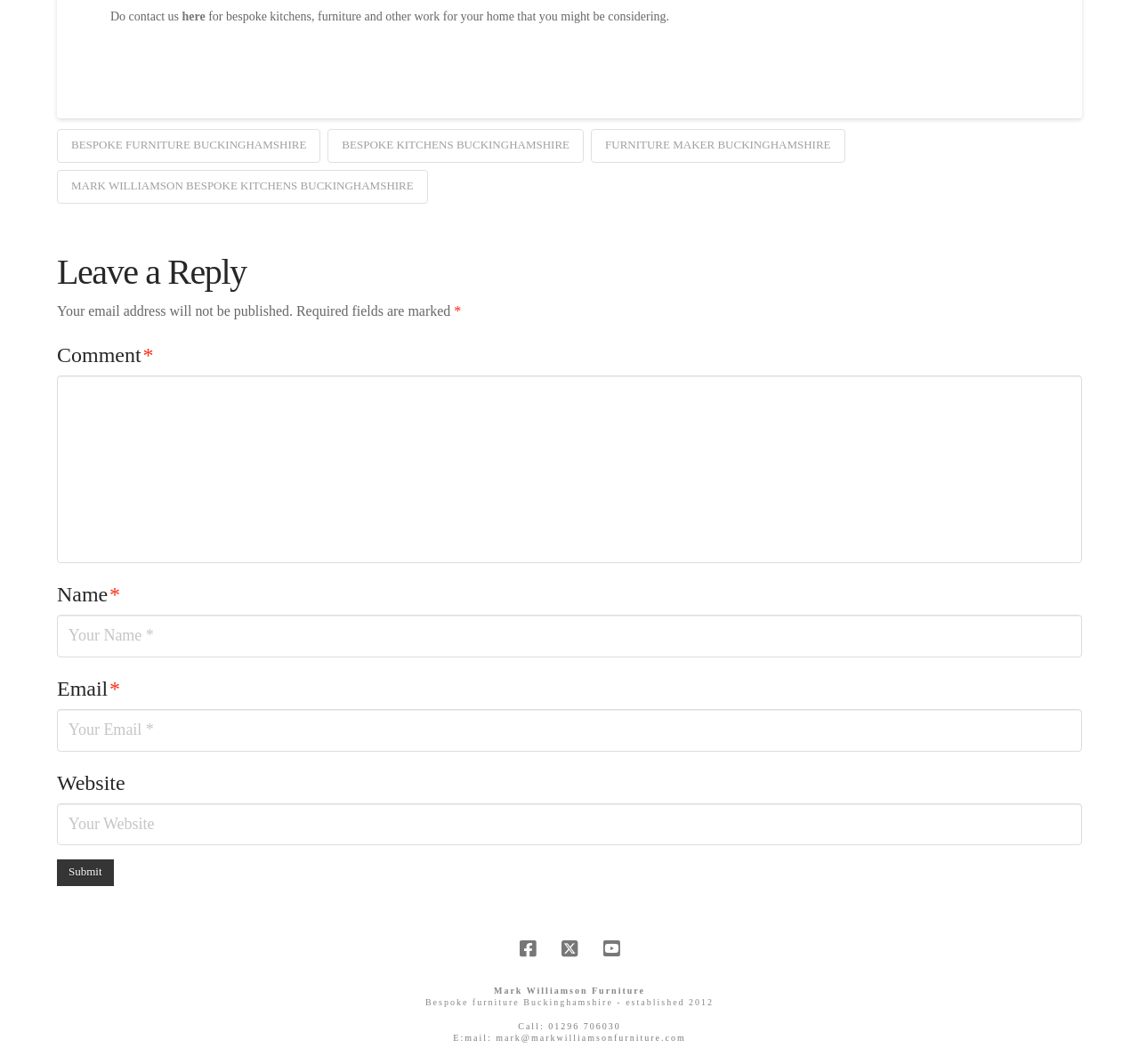Please study the image and answer the question comprehensively:
What is the purpose of the webpage?

Based on the content of the webpage, I inferred that the purpose of the webpage is to showcase bespoke furniture and kitchens, as there are links to 'BESPOKE FURNITURE BUCKINGHAMSHIRE' and 'BESPOKE KITCHENS BUCKINGHAMSHIRE' in the footer section.